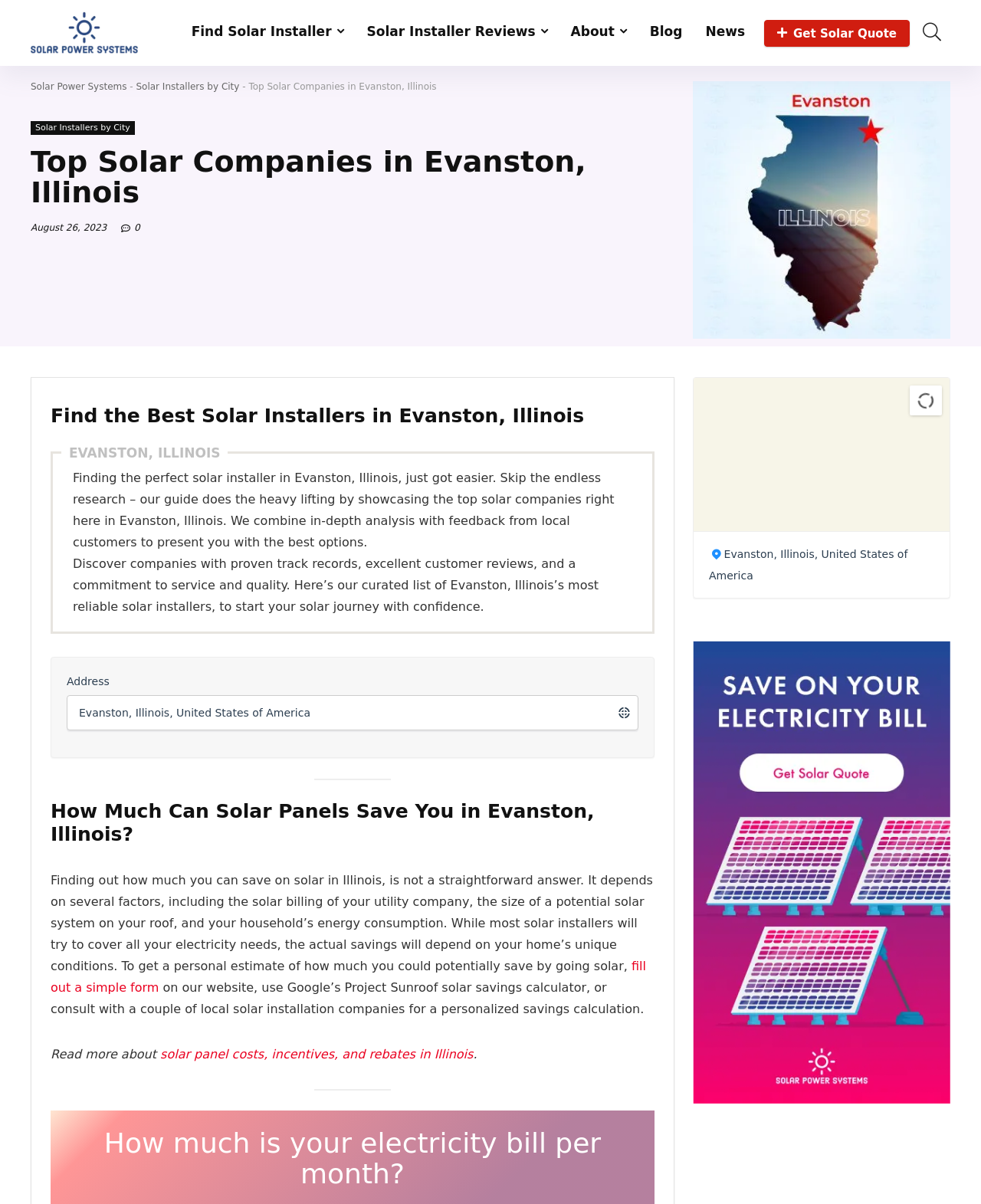Using the information in the image, give a detailed answer to the following question: What is the purpose of the form with the label 'Address'?

I inferred the answer by looking at the context of the form, which is located near the text 'Get a personal estimate of how much you could potentially save by going solar' and the link 'fill out a simple form'. This suggests that the form is used to get a solar quote.